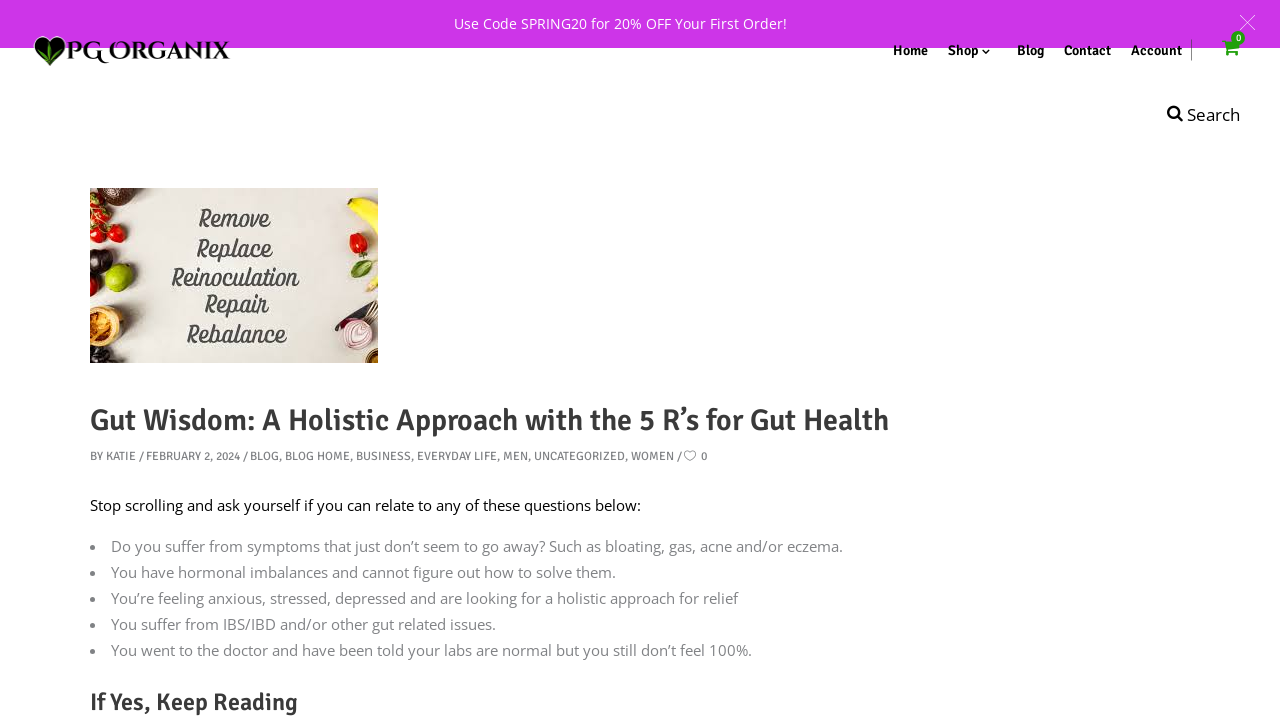Determine the bounding box coordinates of the clickable element to achieve the following action: 'Read the blog post by Katie'. Provide the coordinates as four float values between 0 and 1, formatted as [left, top, right, bottom].

[0.083, 0.626, 0.106, 0.647]